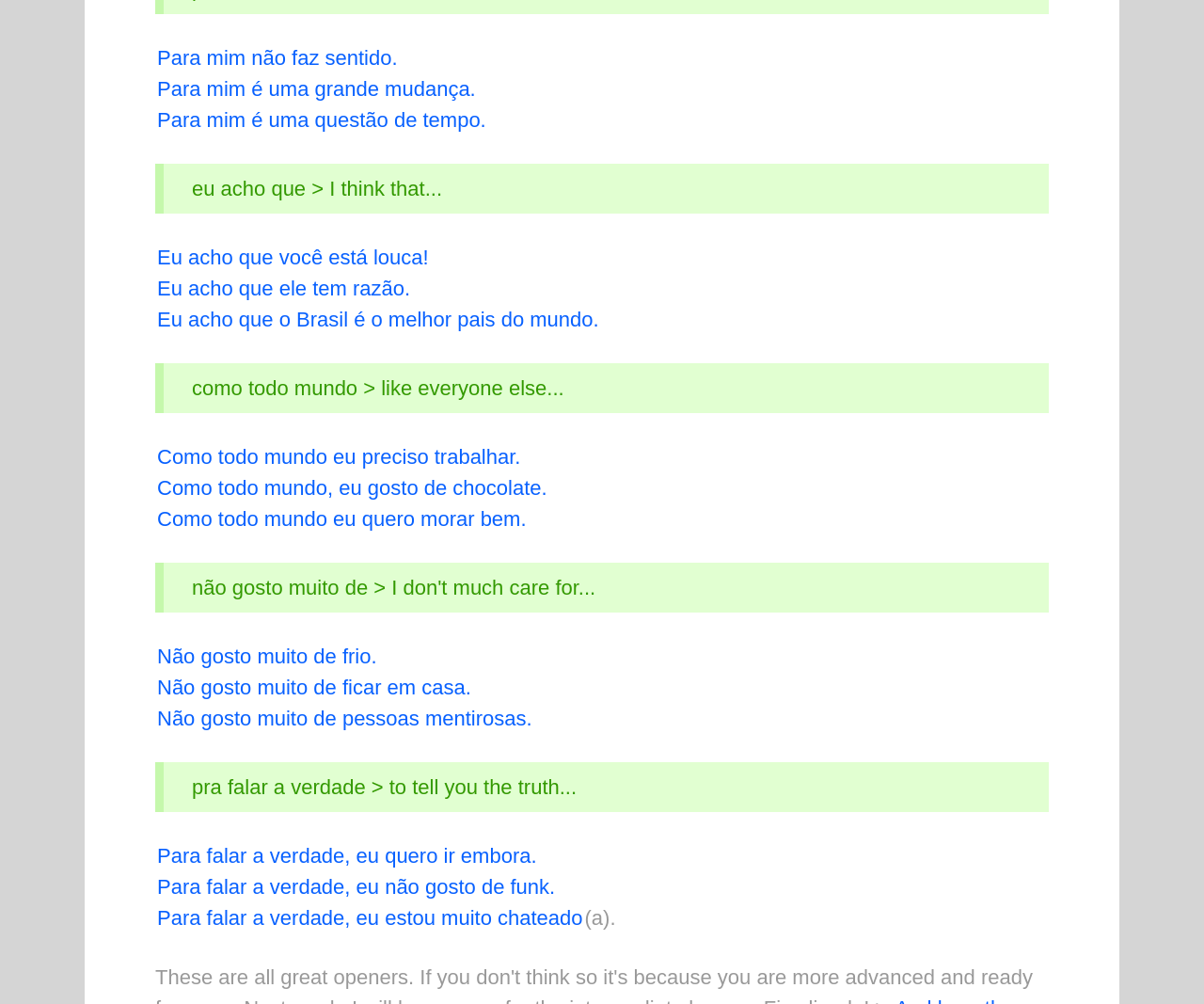Please identify the bounding box coordinates of the element I need to click to follow this instruction: "Click the link 'Para falar a verdade, eu quero ir embora.'".

[0.129, 0.838, 0.447, 0.866]